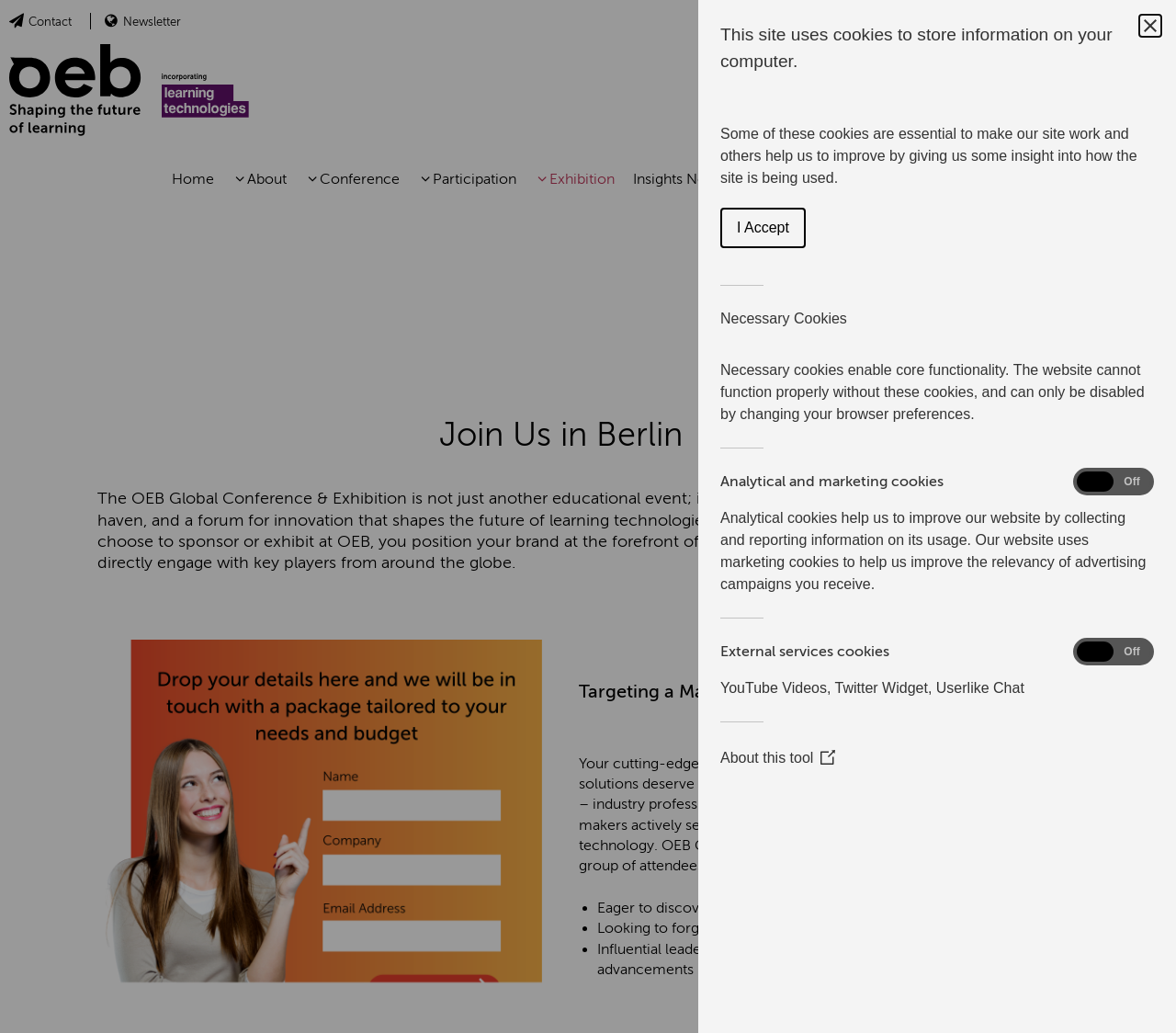Locate the bounding box coordinates of the segment that needs to be clicked to meet this instruction: "Click the Home link".

[0.008, 0.043, 0.212, 0.132]